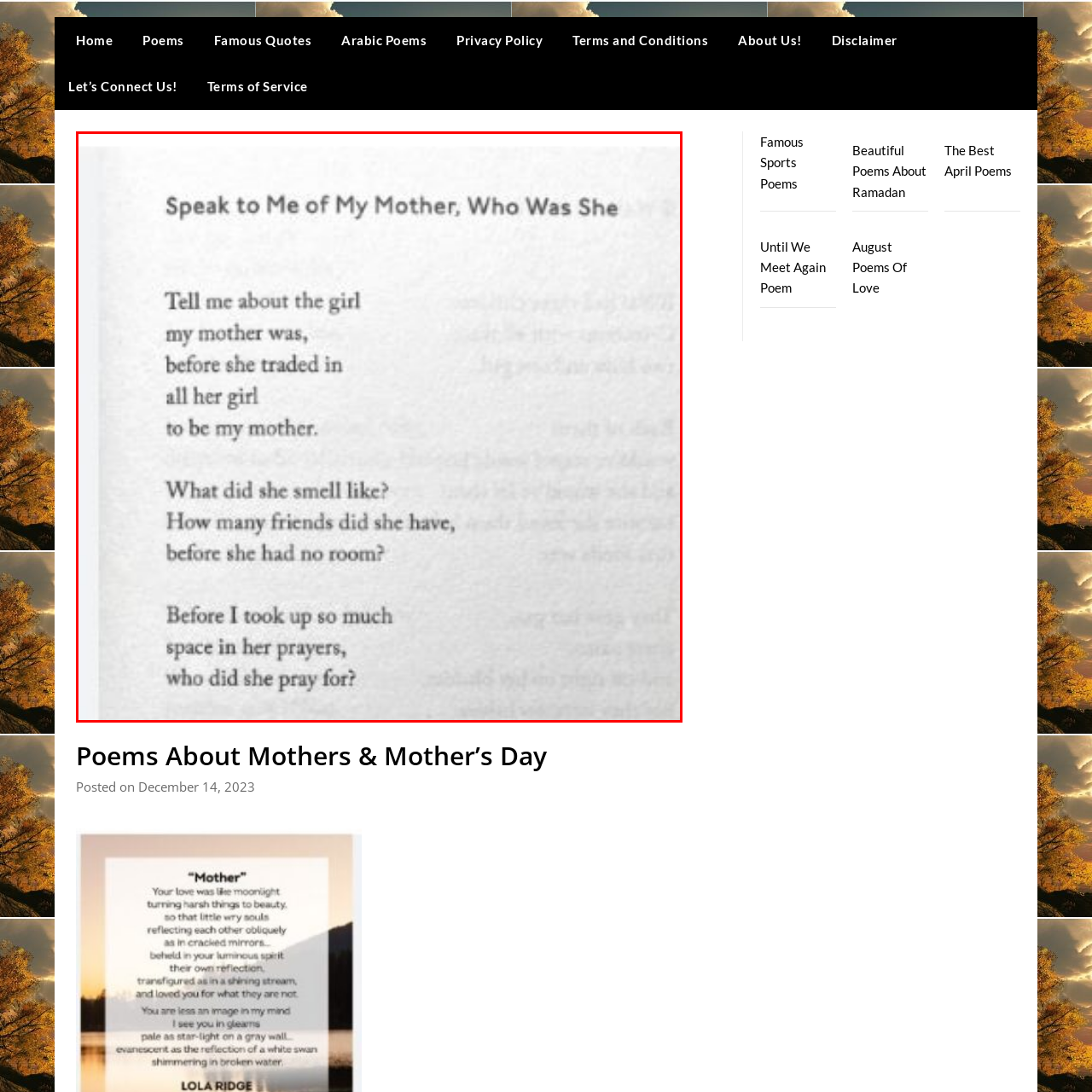Look closely at the zone within the orange frame and give a detailed answer to the following question, grounding your response on the visual details: 
What does the poem evoke in readers?

According to the caption, the poem evokes a sense of nostalgia and an appreciation for the complexities of motherhood in readers, inviting them to consider the person behind the role of a mother.